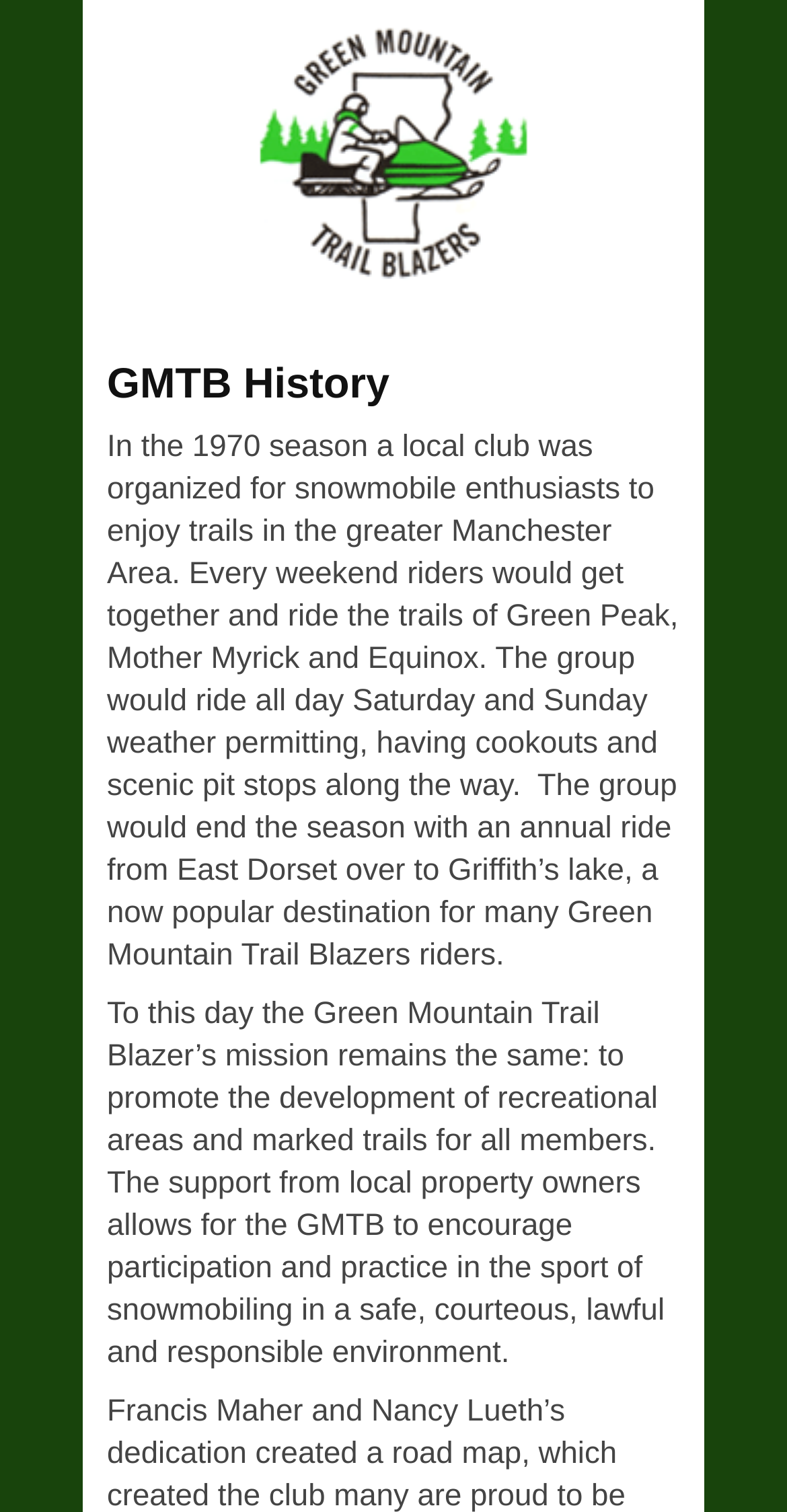From the image, can you give a detailed response to the question below:
How many days did the group ride trails in a week?

According to the text, 'The group would ride all day Saturday and Sunday weather permitting...' This implies that the group rode trails for two days in a week, Saturday and Sunday.